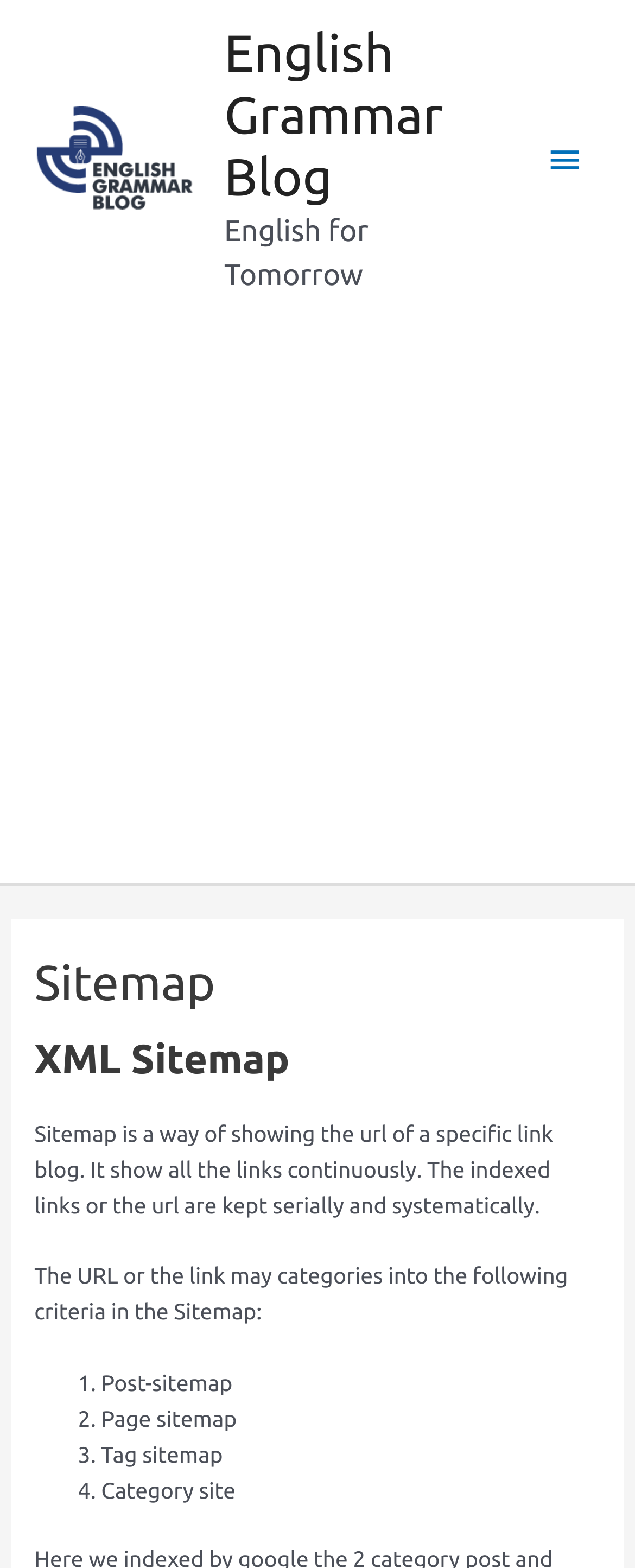Describe the entire webpage, focusing on both content and design.

The webpage is a sitemap for an English Grammar Blog. At the top left, there is a link to the English Grammar Blog, accompanied by an image with the same name. Below this, there is another link to the English Grammar Blog, followed by a static text "English for Tomorrow". 

On the top right, there is a button labeled "Main Menu" which is not expanded. 

Below the top section, there is a large iframe that occupies most of the page, containing an advertisement. Within this iframe, there is a header section with a heading "Sitemap" and a subheading "XML Sitemap". 

Below the header, there is a paragraph of text explaining what a sitemap is and its purpose. Following this, there is a heading "The URL or the link may categories into the following criteria in the Sitemap:" and a list of four items: "Post-sitemap", "Page sitemap", "Tag sitemap", and "Category site". Each list item is preceded by a number marker (1., 2., 3., and 4.).